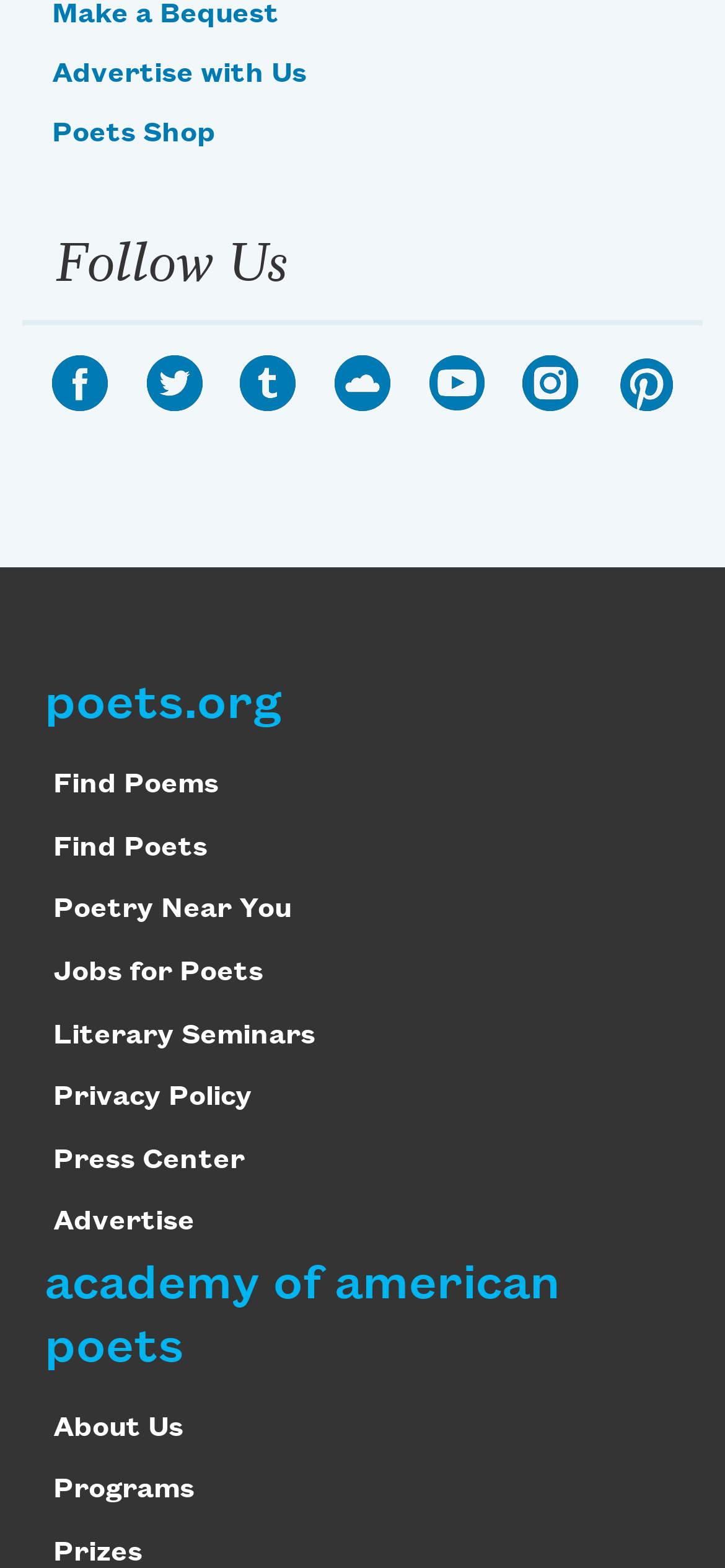Carefully examine the image and provide an in-depth answer to the question: How many links are listed under the 'Footer' section?

I counted the number of links under the 'Footer' section, which includes links to various resources, such as 'Find Poems', 'Find Poets', 'Poetry Near You', and others.